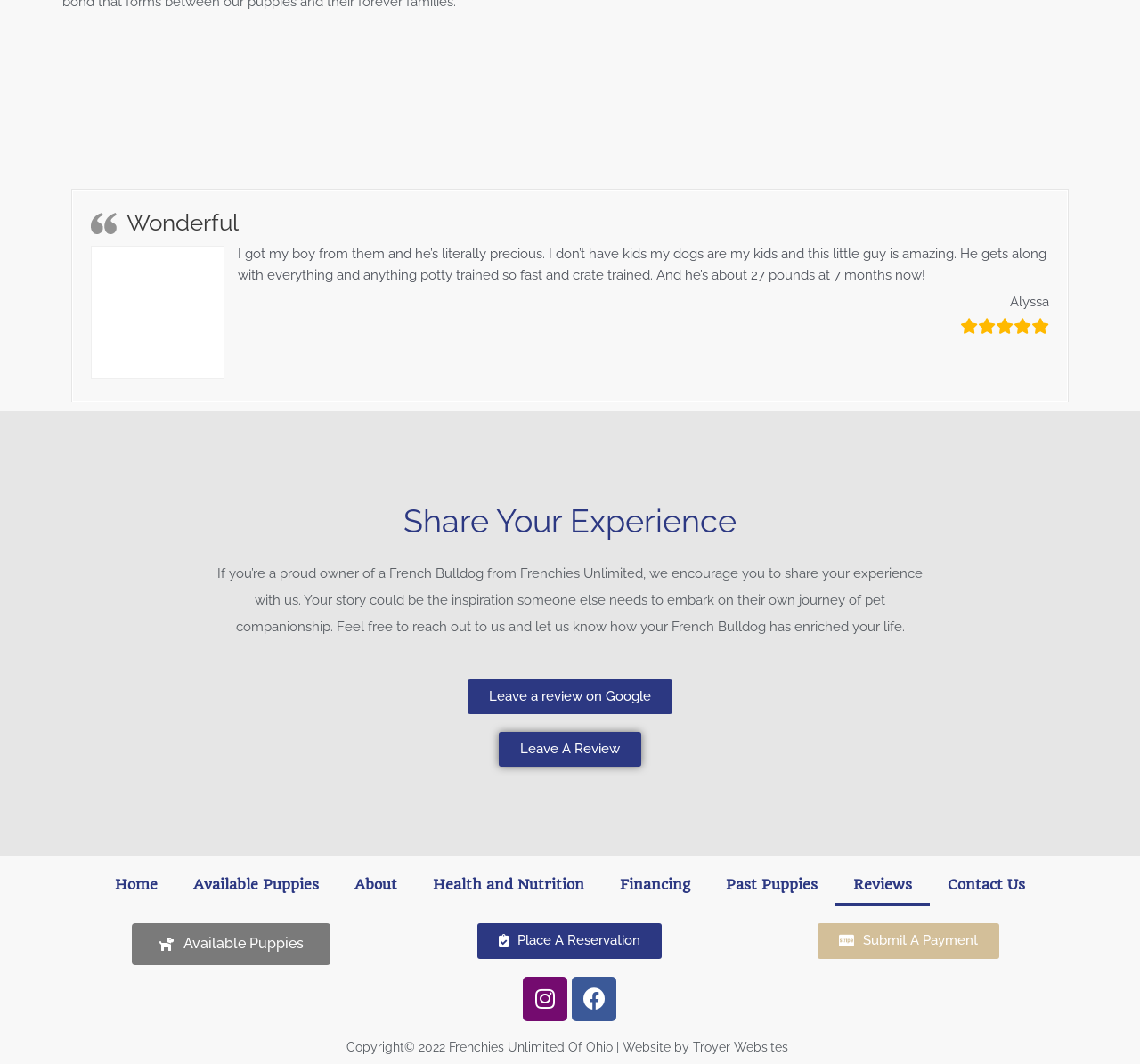Please respond to the question using a single word or phrase:
How can users leave a review?

Through Google or a dedicated review page